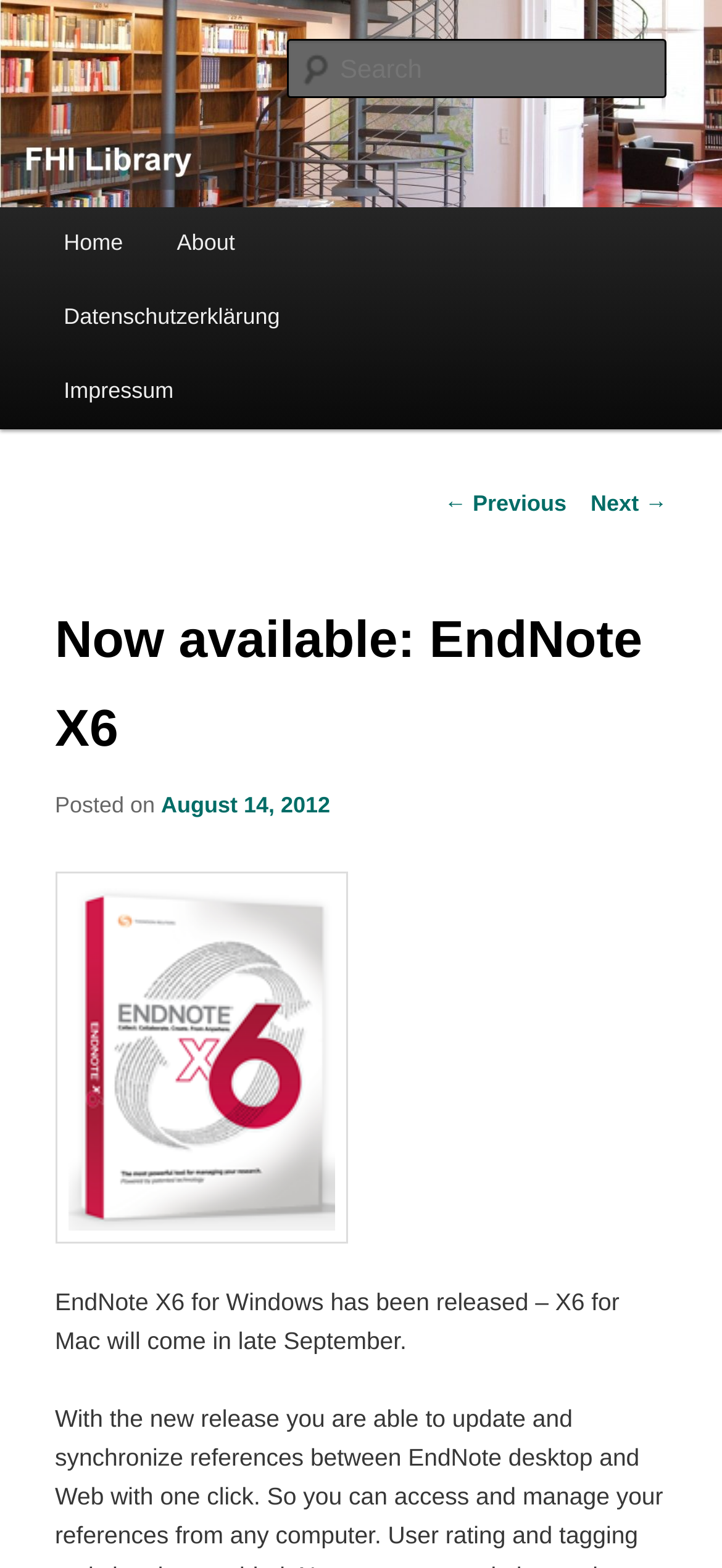Determine the bounding box coordinates of the clickable element to complete this instruction: "view previous post". Provide the coordinates in the format of four float numbers between 0 and 1, [left, top, right, bottom].

[0.615, 0.313, 0.785, 0.33]